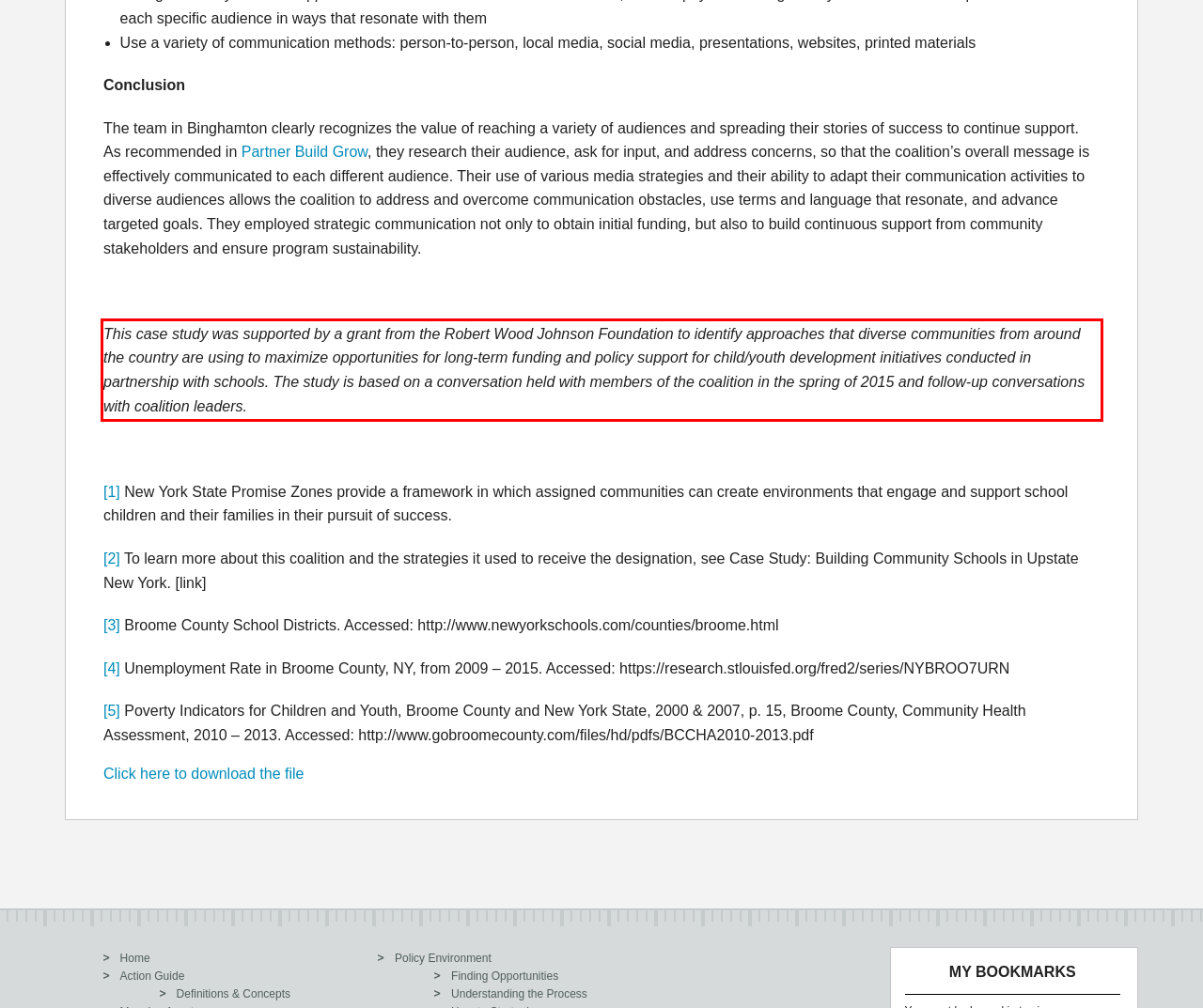Examine the webpage screenshot, find the red bounding box, and extract the text content within this marked area.

This case study was supported by a grant from the Robert Wood Johnson Foundation to identify approaches that diverse communities from around the country are using to maximize opportunities for long-term funding and policy support for child/youth development initiatives conducted in partnership with schools. The study is based on a conversation held with members of the coalition in the spring of 2015 and follow-up conversations with coalition leaders.